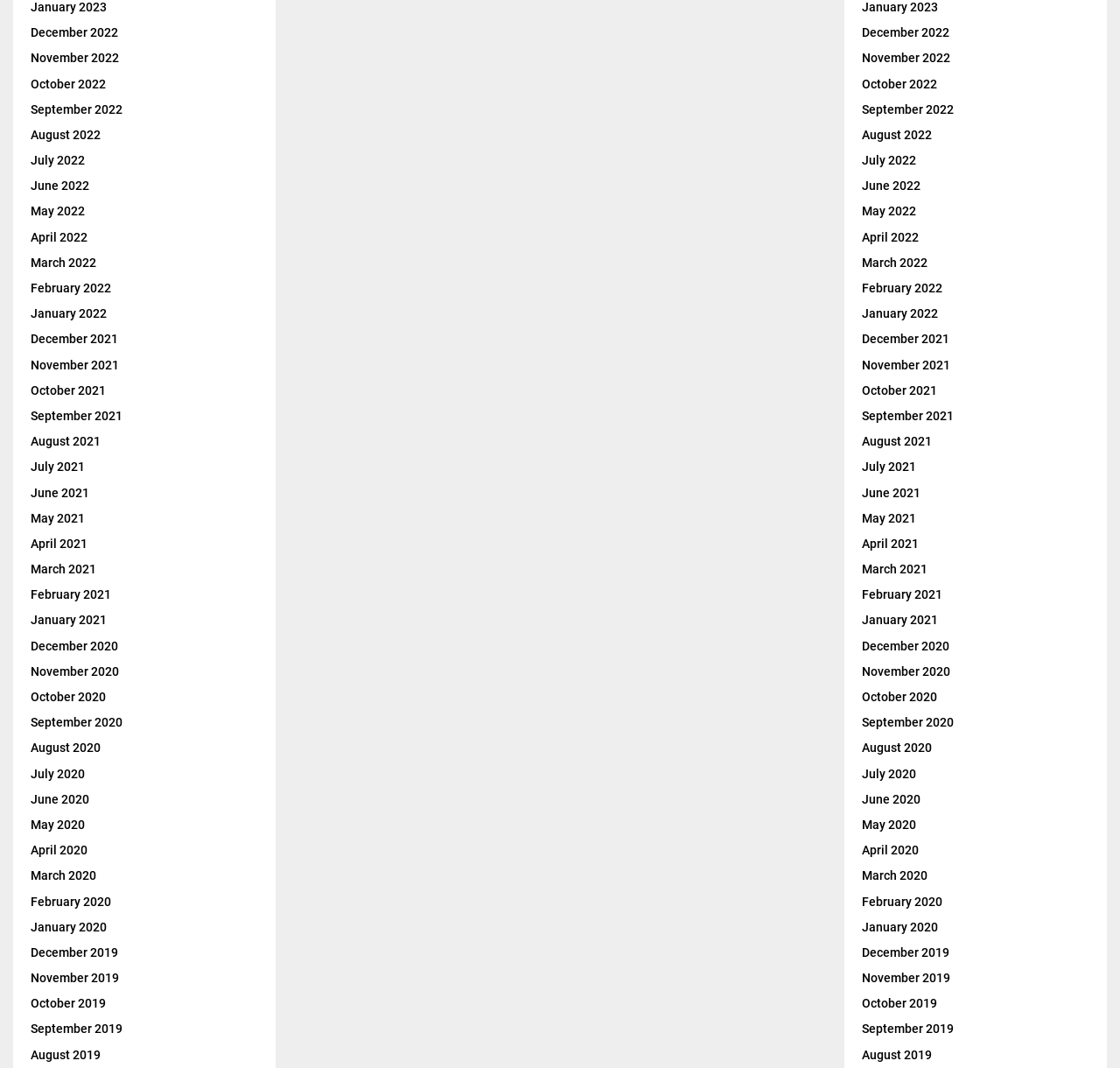Identify the bounding box coordinates of the region I need to click to complete this instruction: "browse September 2019".

[0.027, 0.957, 0.109, 0.97]